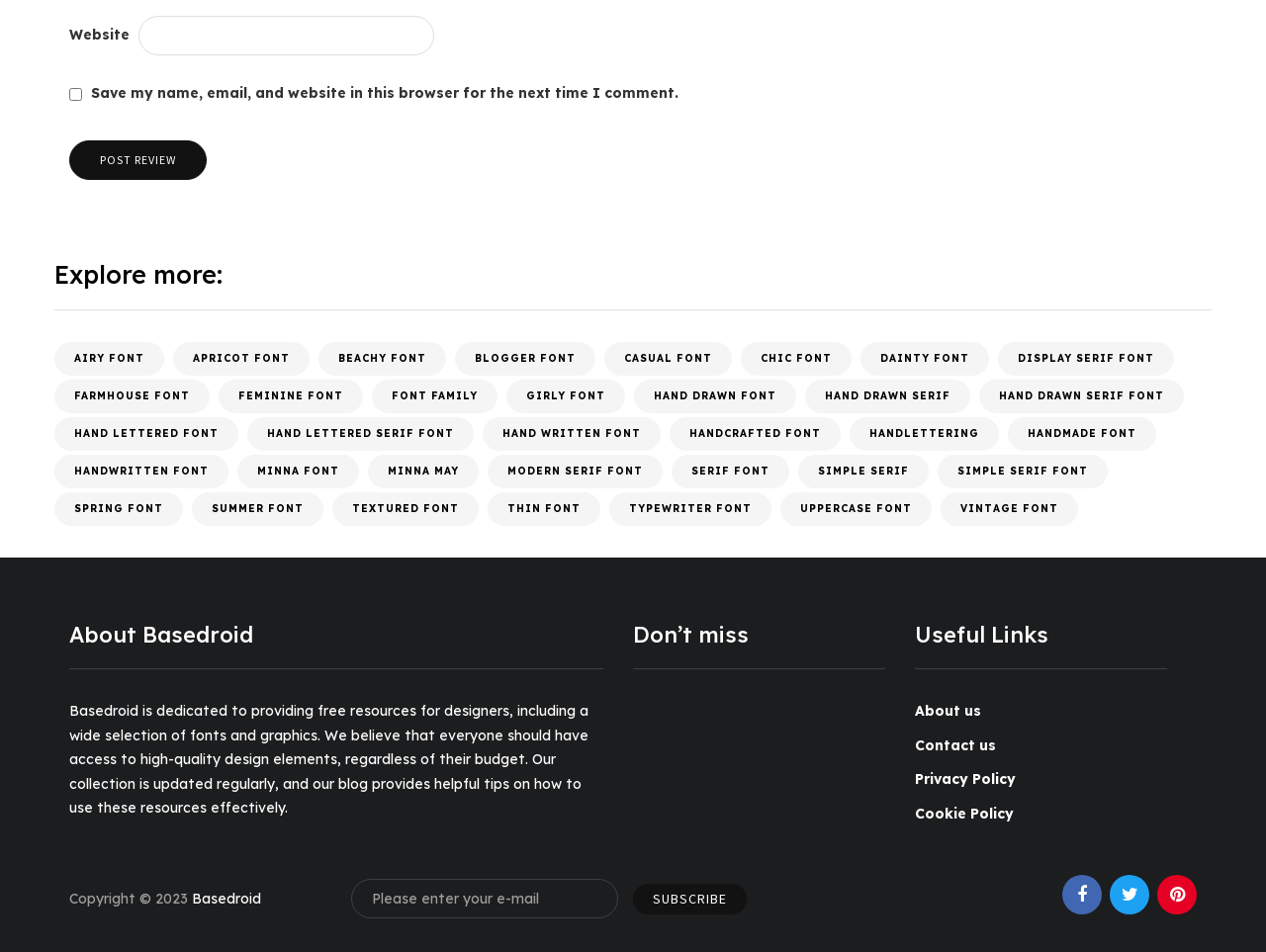Using the image as a reference, answer the following question in as much detail as possible:
Can users post reviews on the website?

I found a button with the text 'Post review' and a checkbox with the text 'Save my name, email, and website in this browser for the next time I comment.' This suggests that users can post reviews and have the option to save their information for future comments.